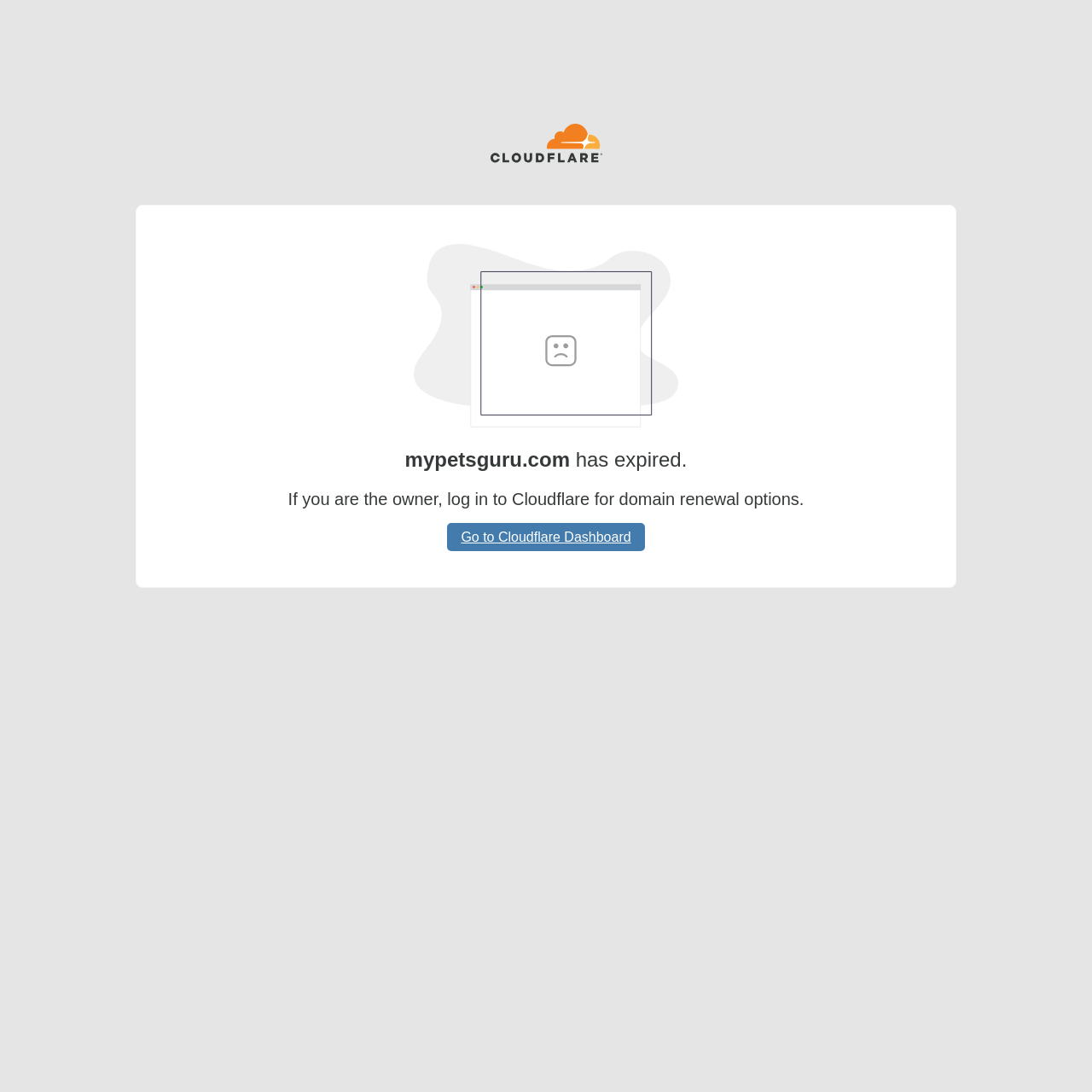Determine the bounding box coordinates (top-left x, top-left y, bottom-right x, bottom-right y) of the UI element described in the following text: Go to Cloudflare Dashboard

[0.41, 0.479, 0.59, 0.505]